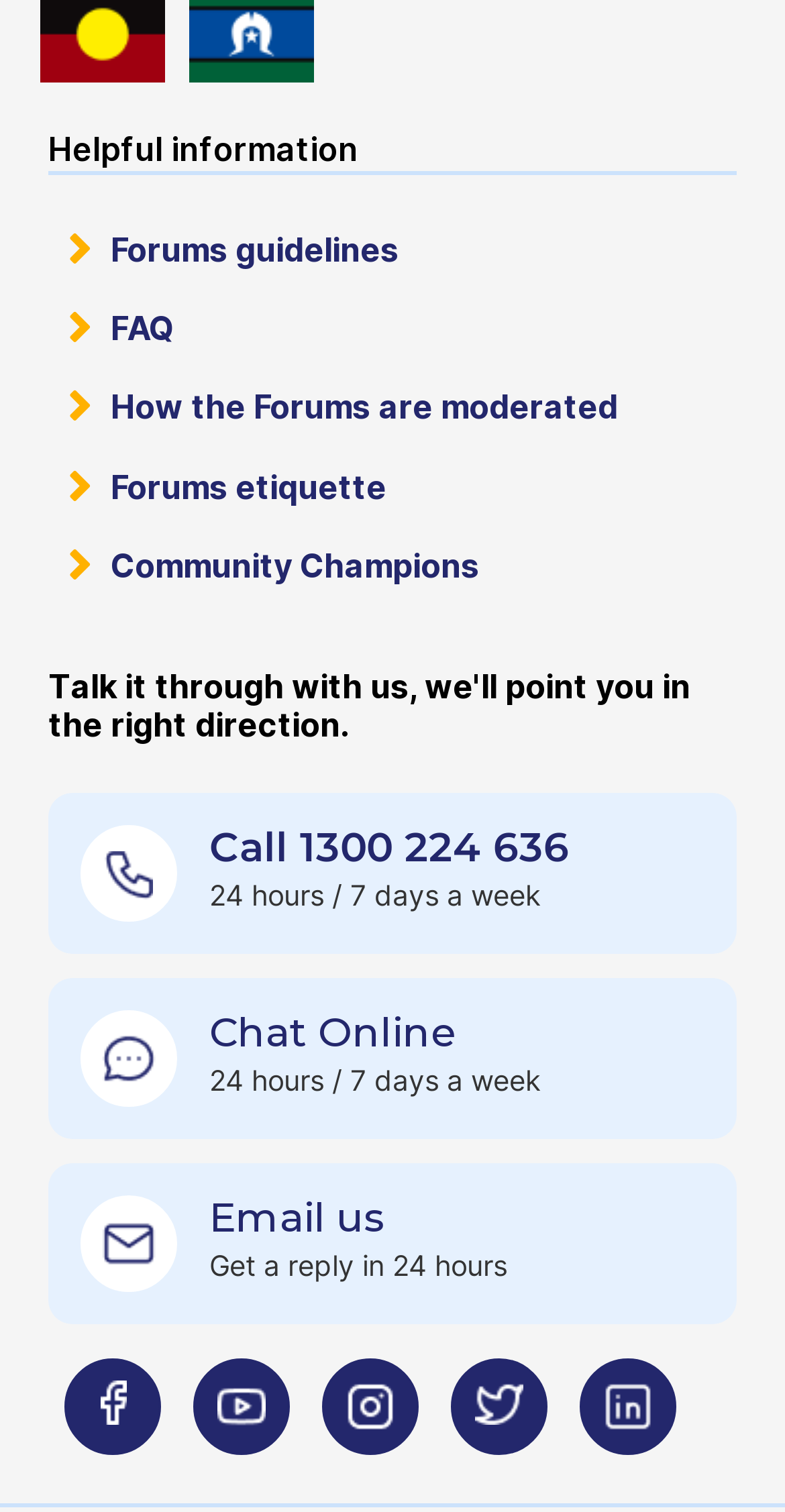Please identify the bounding box coordinates of the area I need to click to accomplish the following instruction: "Call 1300 224 636".

[0.267, 0.544, 0.726, 0.576]